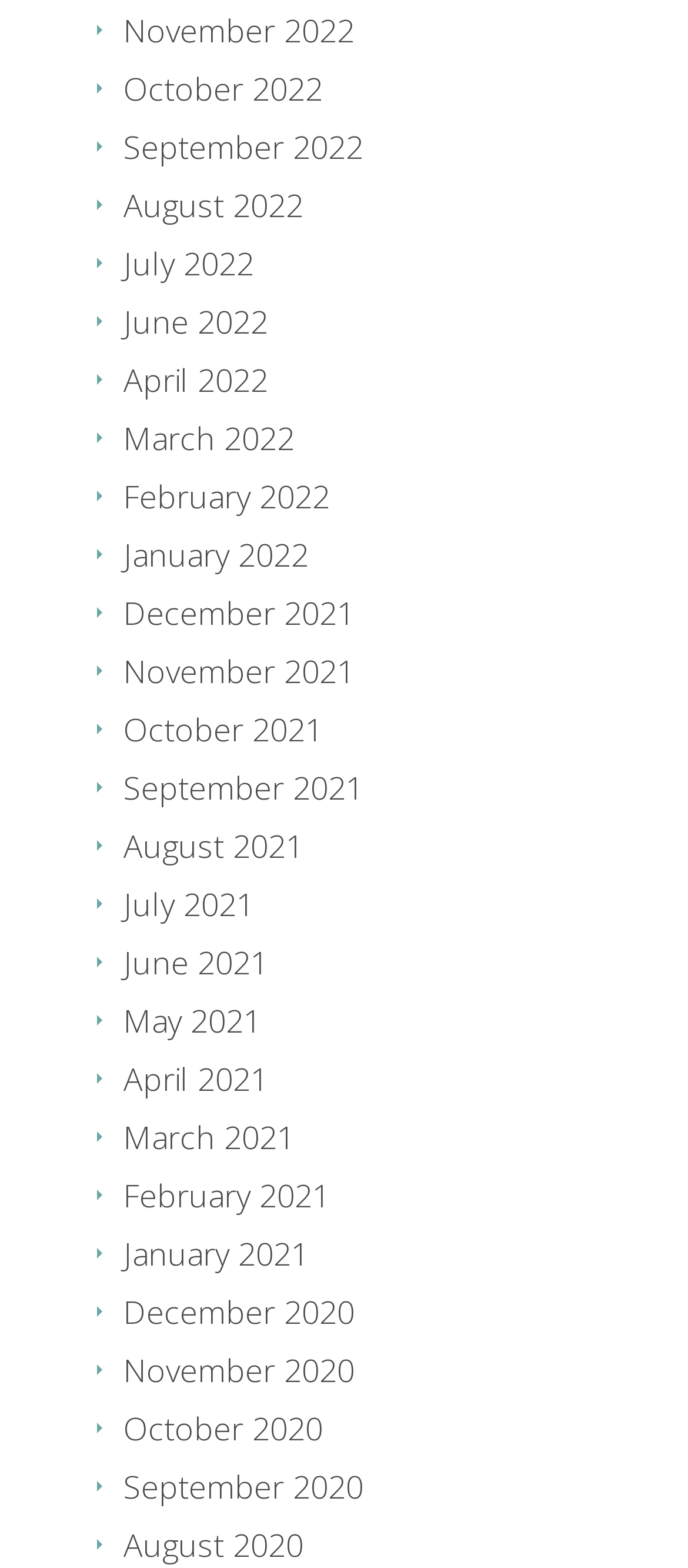How many links are there in total?
Examine the screenshot and reply with a single word or phrase.

36